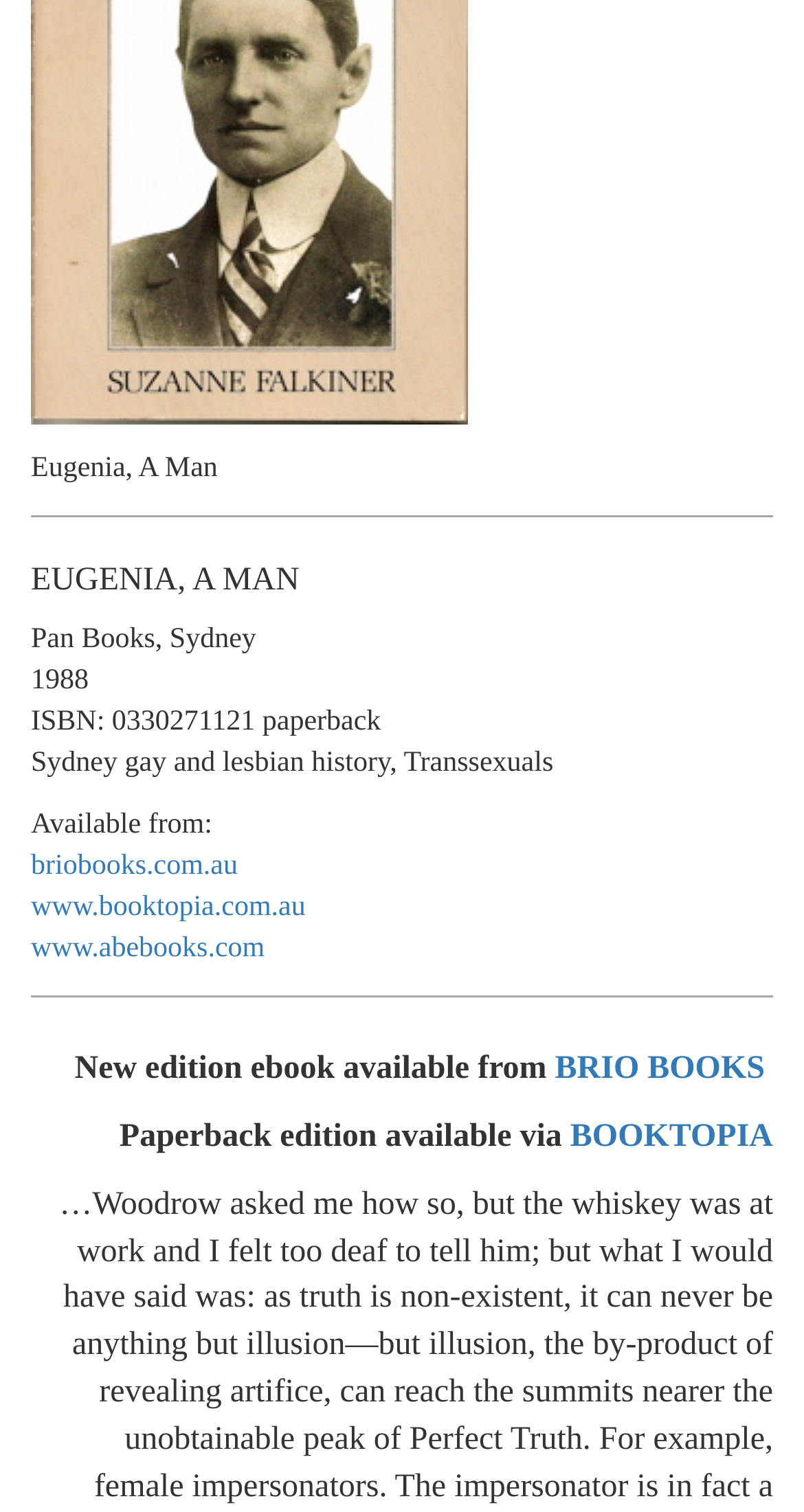Please determine the bounding box of the UI element that matches this description: BRIO BOOKS. The coordinates should be given as (top-left x, top-left y, bottom-right x, bottom-right y), with all values between 0 and 1.

[0.69, 0.695, 0.951, 0.718]